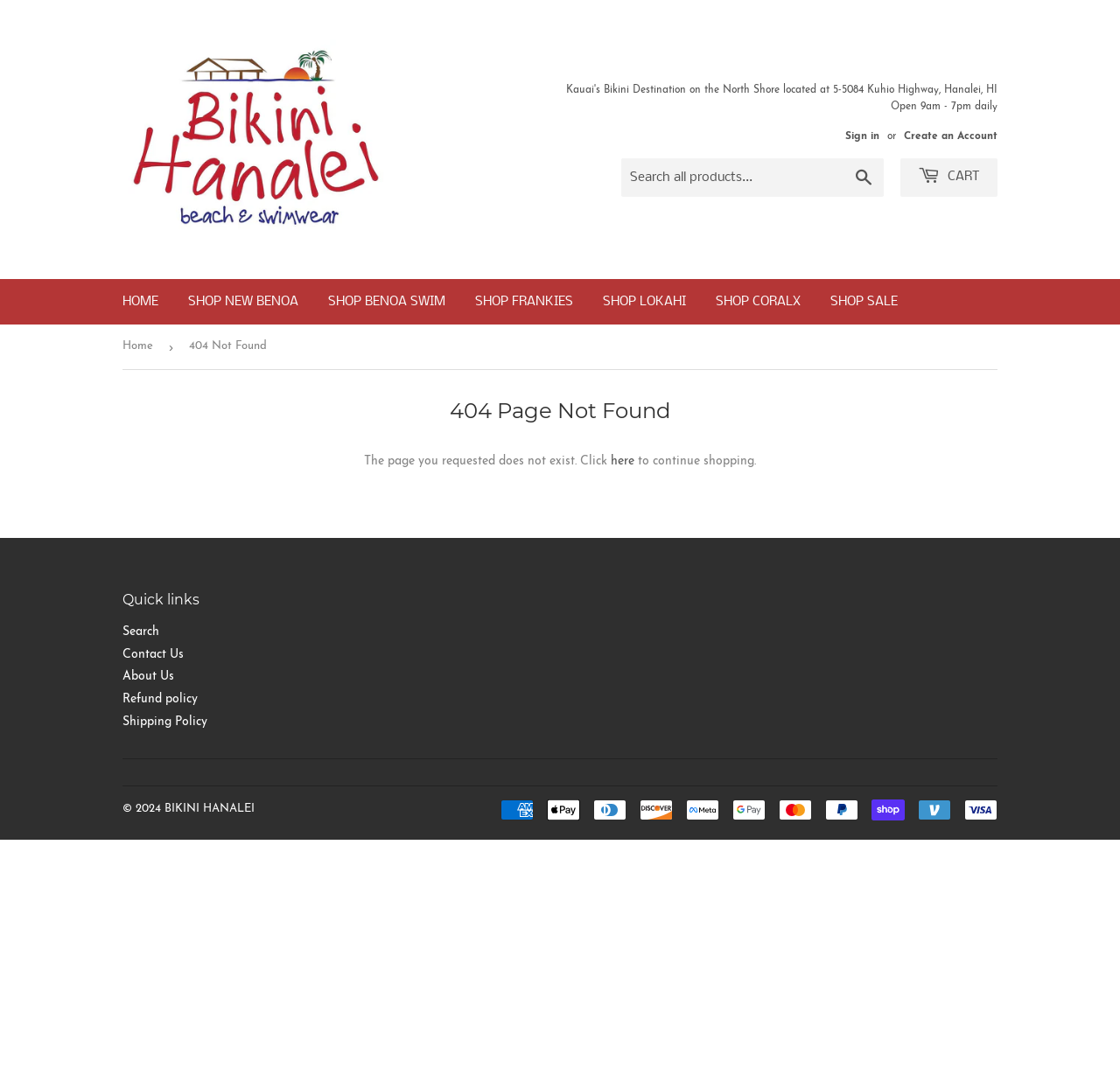Provide your answer in one word or a succinct phrase for the question: 
What are the payment options available?

Multiple options